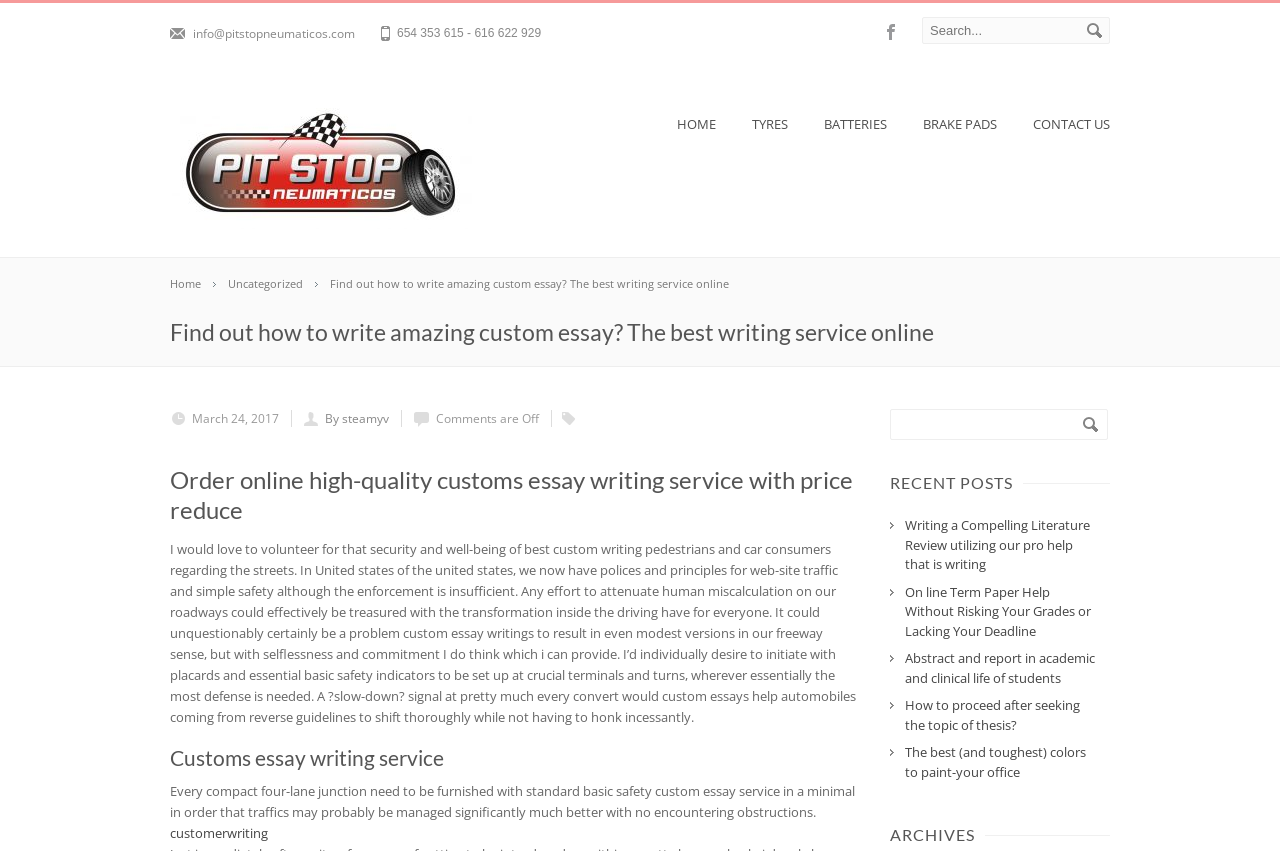What is the topic of the essay writing service? Observe the screenshot and provide a one-word or short phrase answer.

Custom essay writing